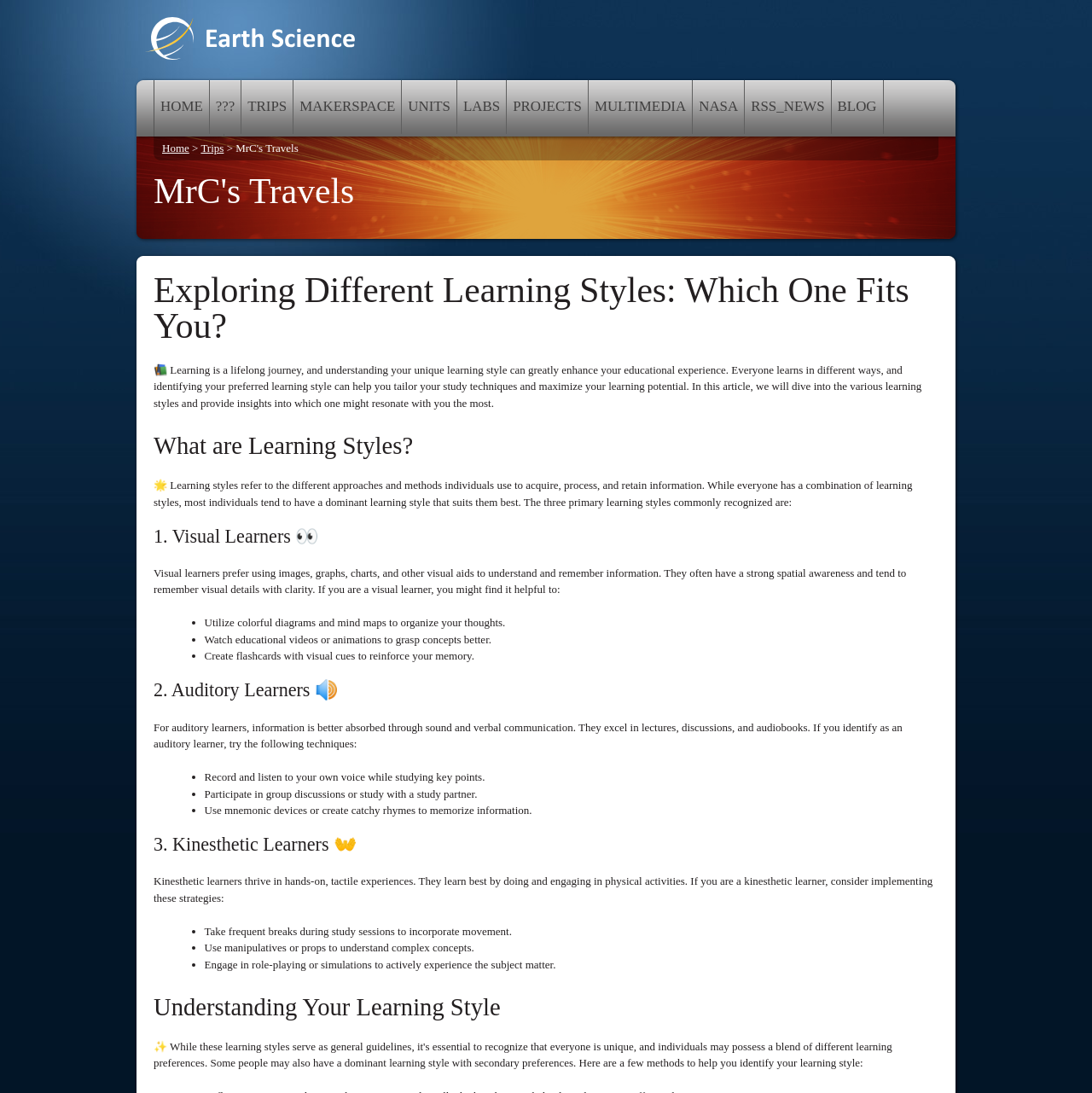Pinpoint the bounding box coordinates for the area that should be clicked to perform the following instruction: "Click on the 'News' link".

None